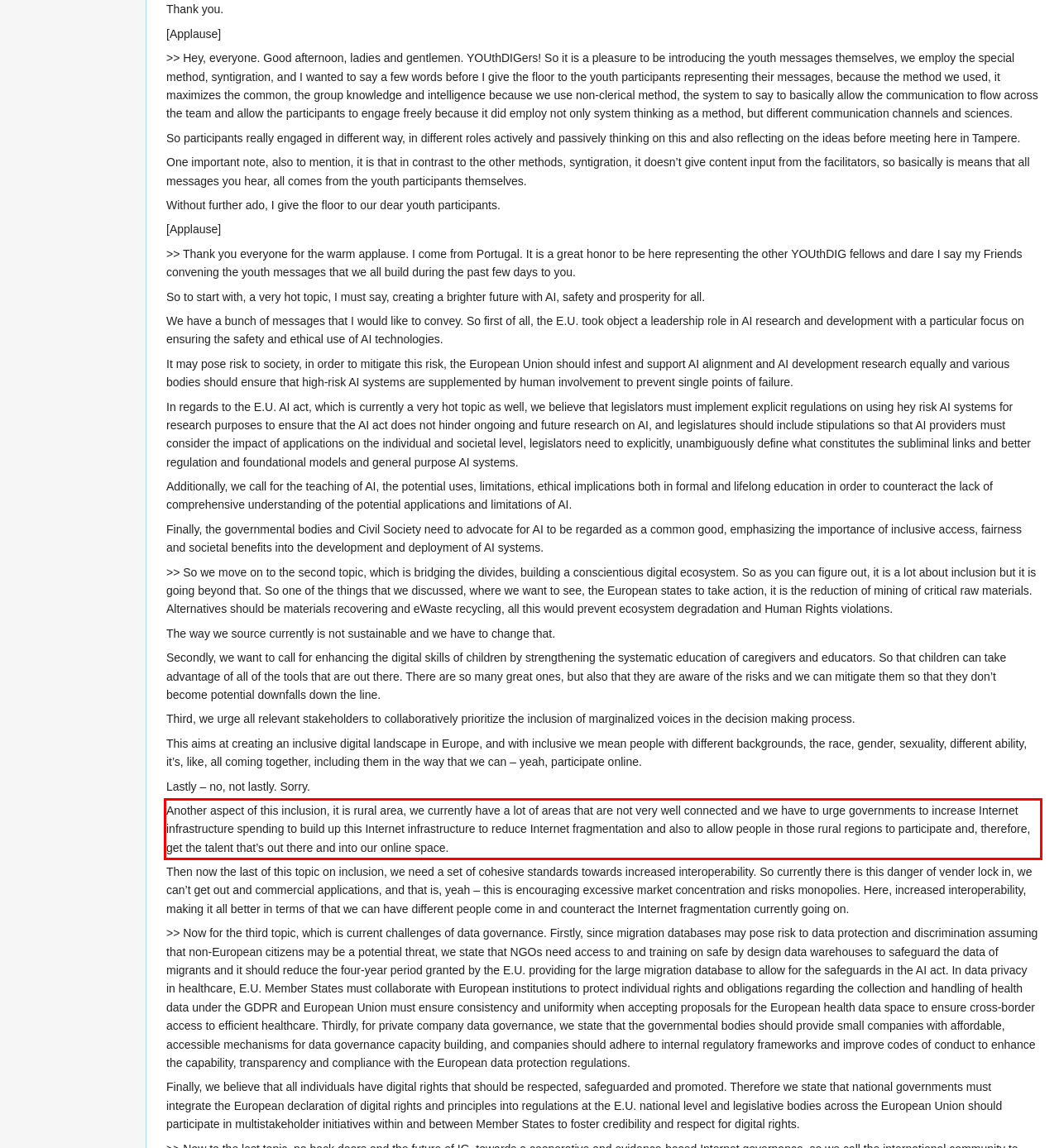Given a screenshot of a webpage, identify the red bounding box and perform OCR to recognize the text within that box.

Another aspect of this inclusion, it is rural area, we currently have a lot of areas that are not very well connected and we have to urge governments to increase Internet infrastructure spending to build up this Internet infrastructure to reduce Internet fragmentation and also to allow people in those rural regions to participate and, therefore, get the talent that’s out there and into our online space.